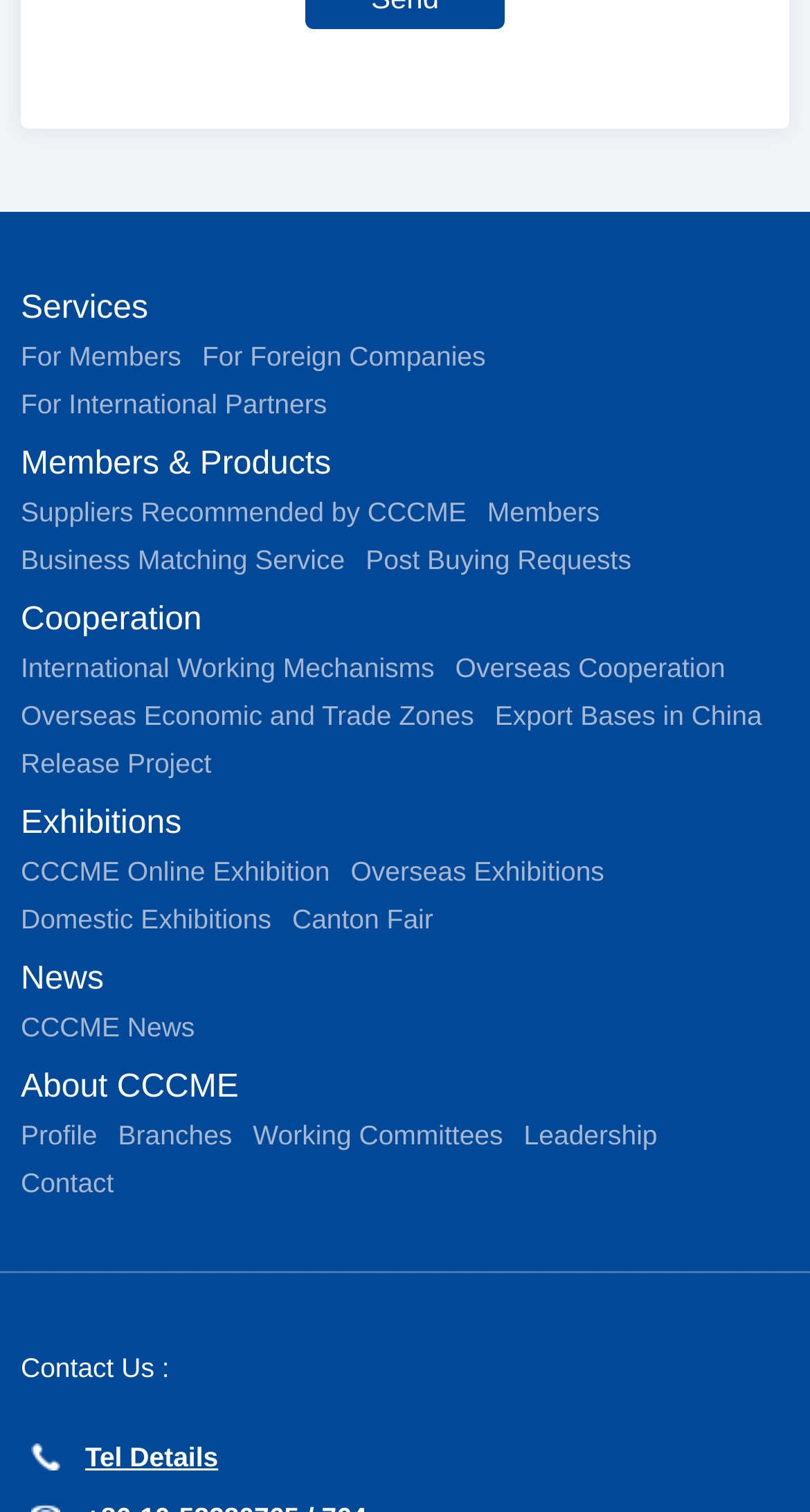Pinpoint the bounding box coordinates for the area that should be clicked to perform the following instruction: "Go to News".

[0.026, 0.636, 0.128, 0.659]